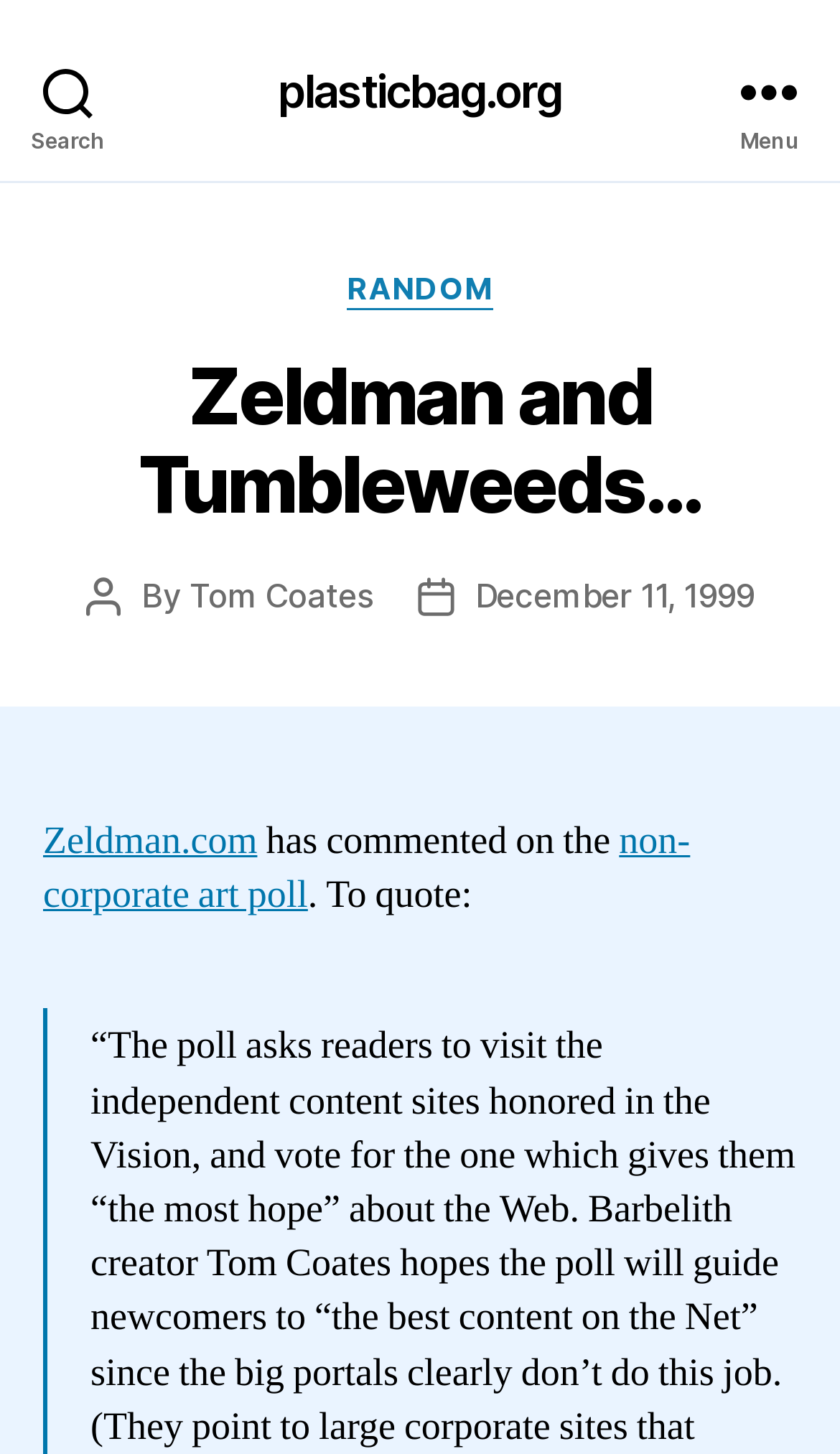What is the website linked to 'plasticbag.org'?
Answer the question with a single word or phrase derived from the image.

plasticbag.org